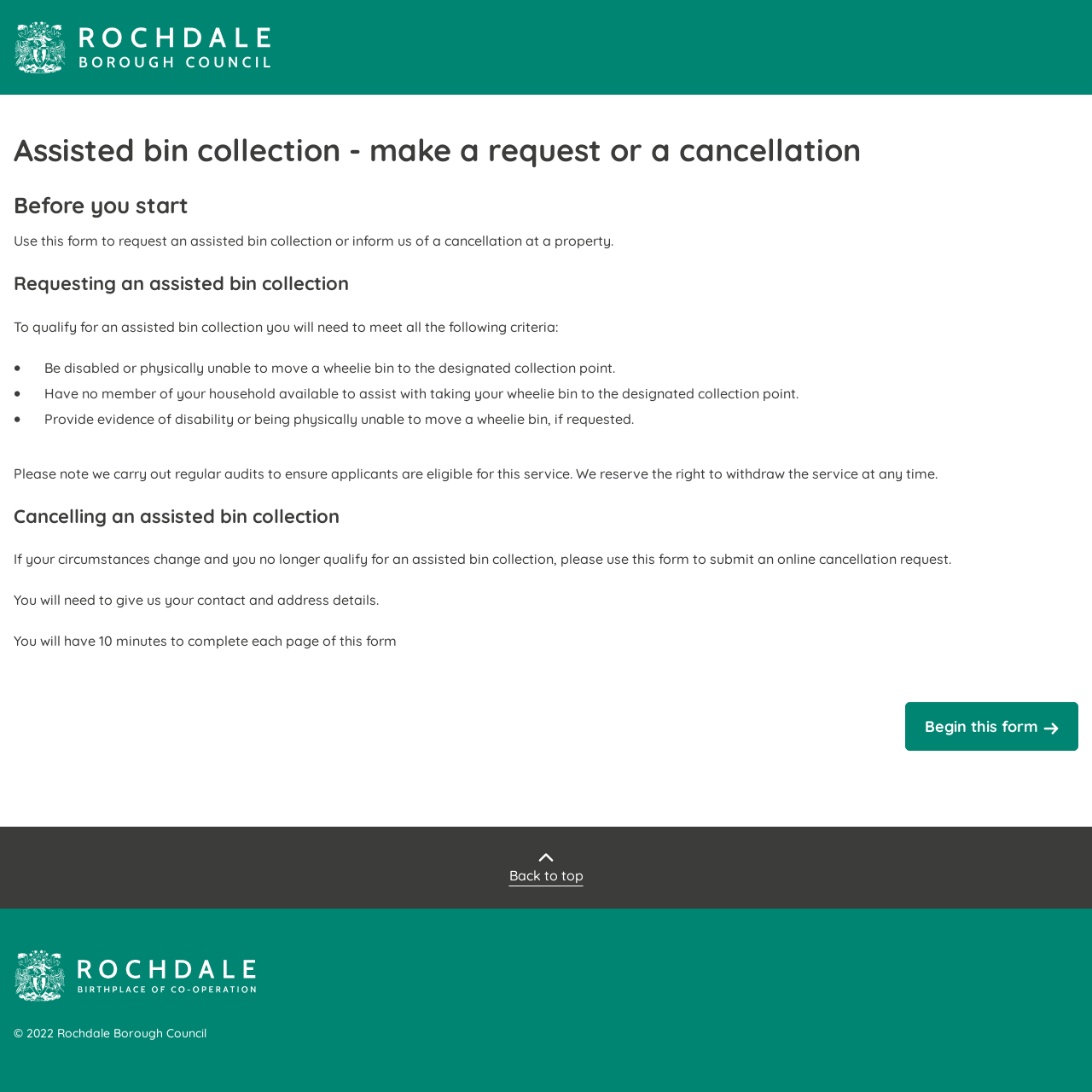Your task is to extract the text of the main heading from the webpage.

Assisted bin collection - make a request or a cancellation